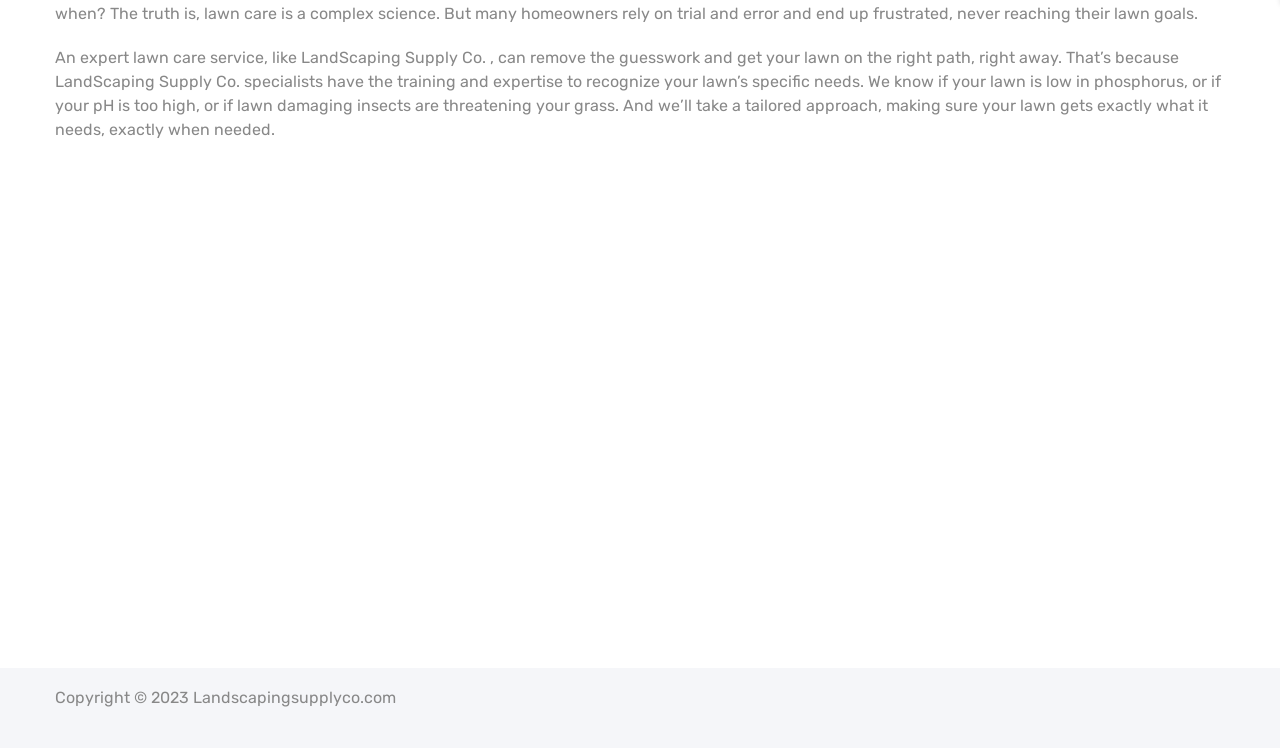Extract the bounding box for the UI element that matches this description: "Returns".

[0.512, 0.635, 0.568, 0.661]